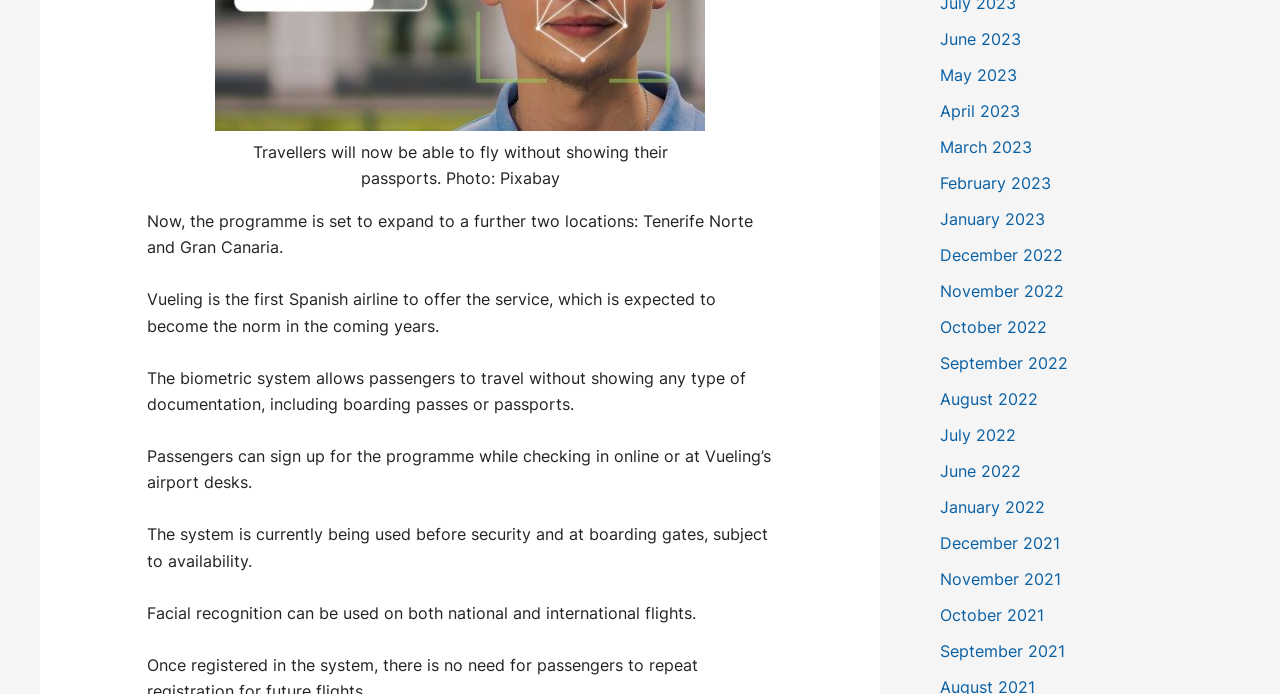What airline is offering biometric boarding?
Using the details shown in the screenshot, provide a comprehensive answer to the question.

The answer can be found in the text 'Vueling is the first Spanish airline to offer the service, which is expected to become the norm in the coming years.' This indicates that Vueling is the airline offering biometric boarding.